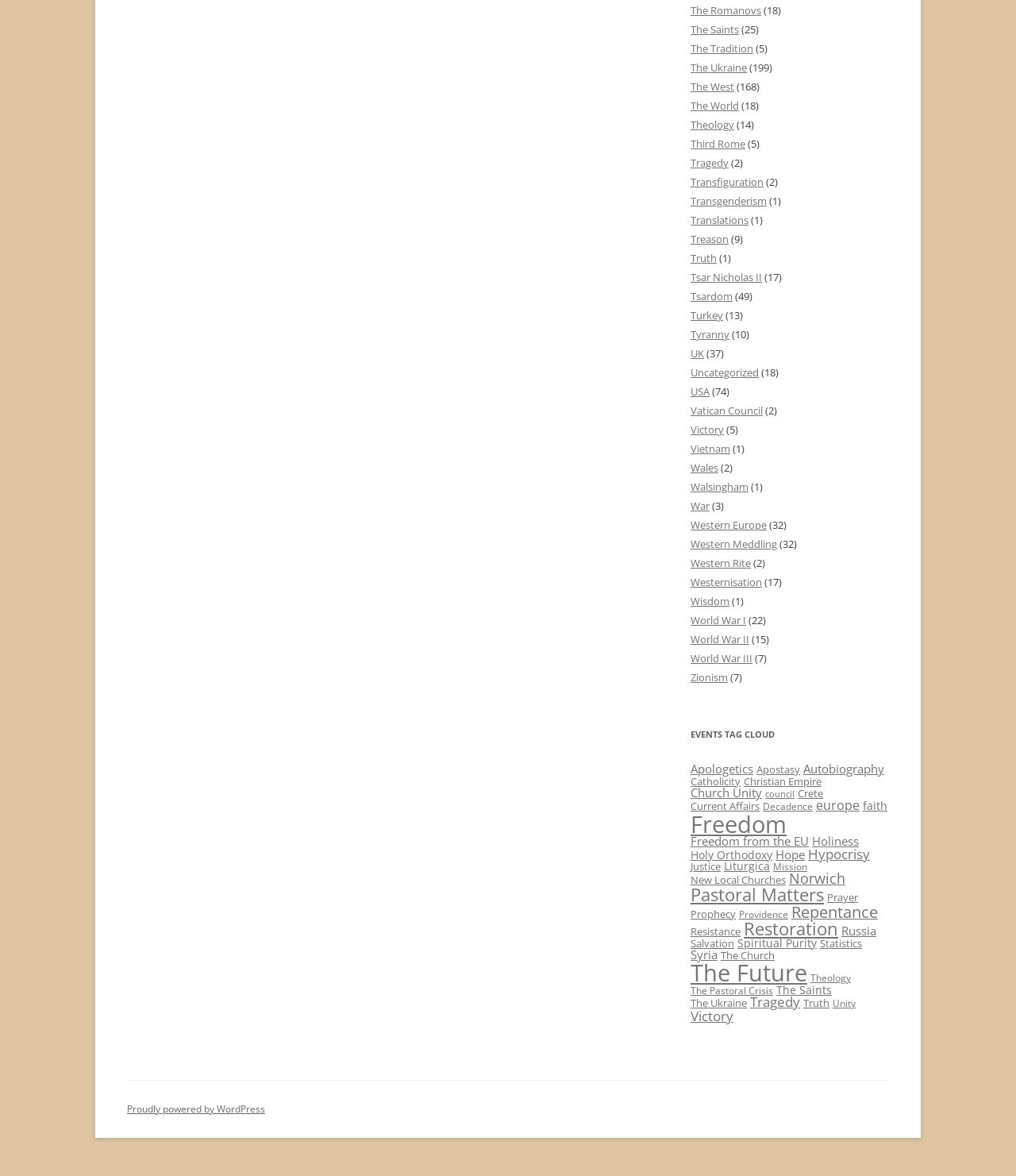Provide a single word or phrase to answer the given question: 
What is the most popular event tag on the webpage?

USA